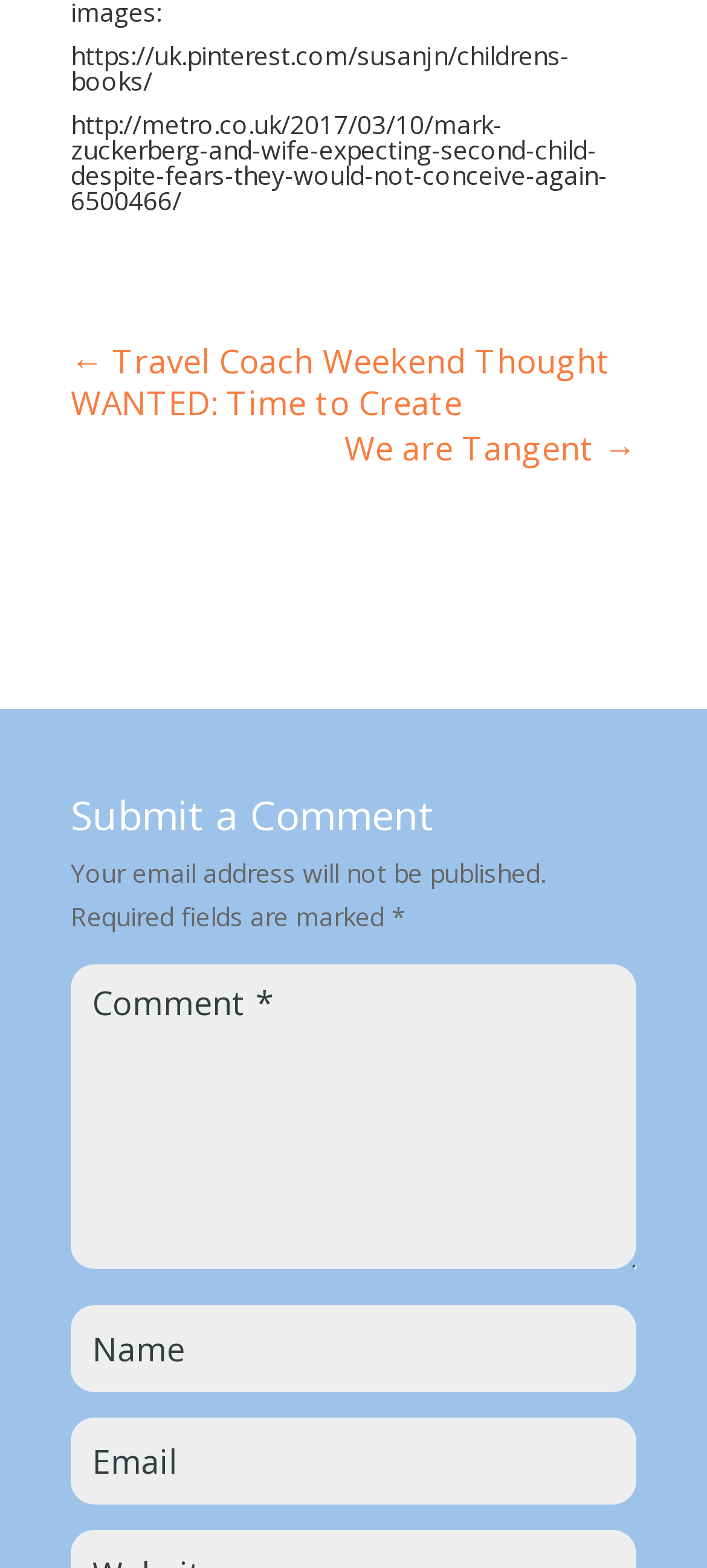Please reply with a single word or brief phrase to the question: 
What is the label of the first text field?

Comment *